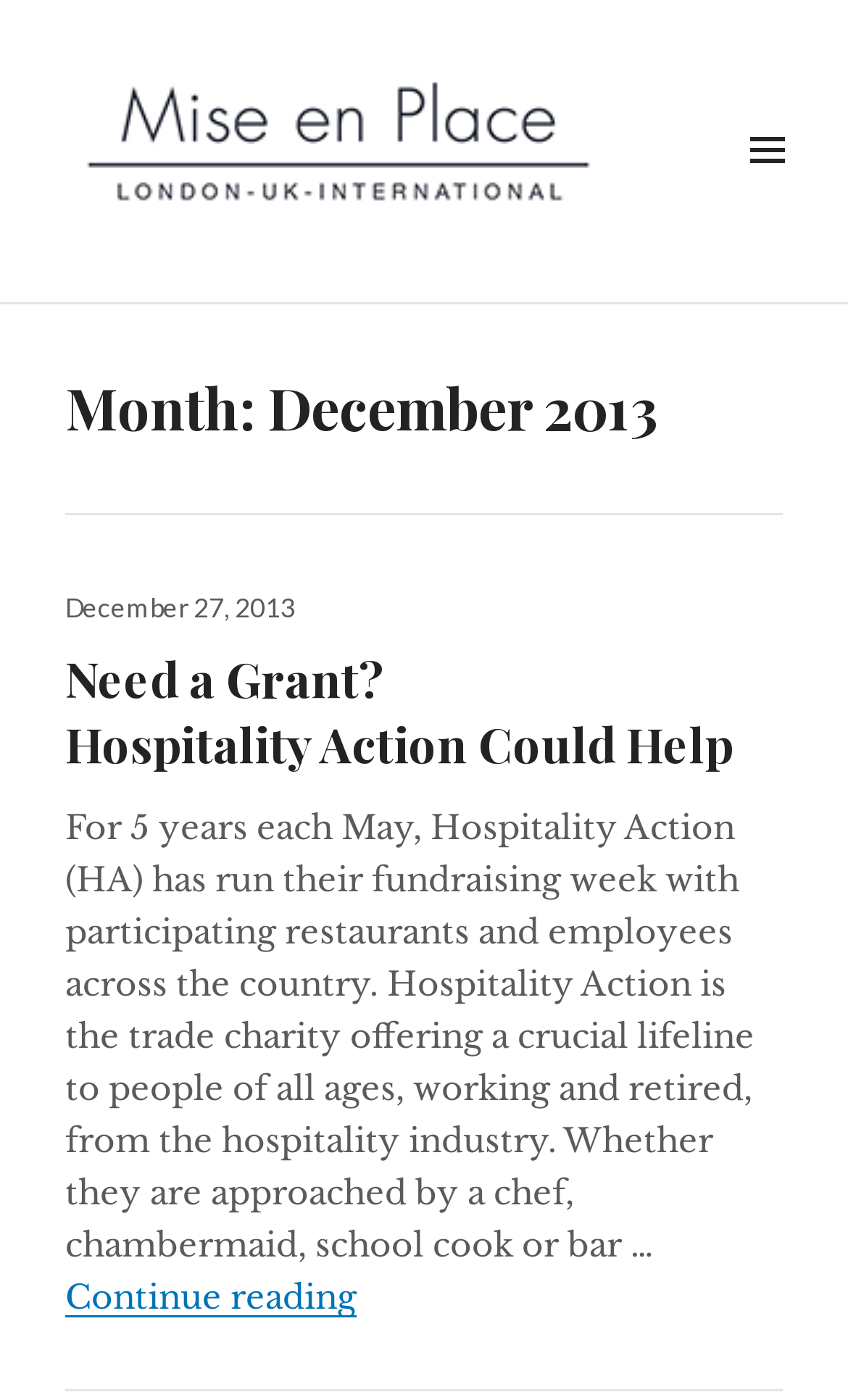What is the name of the charity mentioned in the article?
Deliver a detailed and extensive answer to the question.

I found the name of the charity by reading the text in the article, specifically the sentence 'For 5 years each May, Hospitality Action (HA) has run their fundraising week...'.